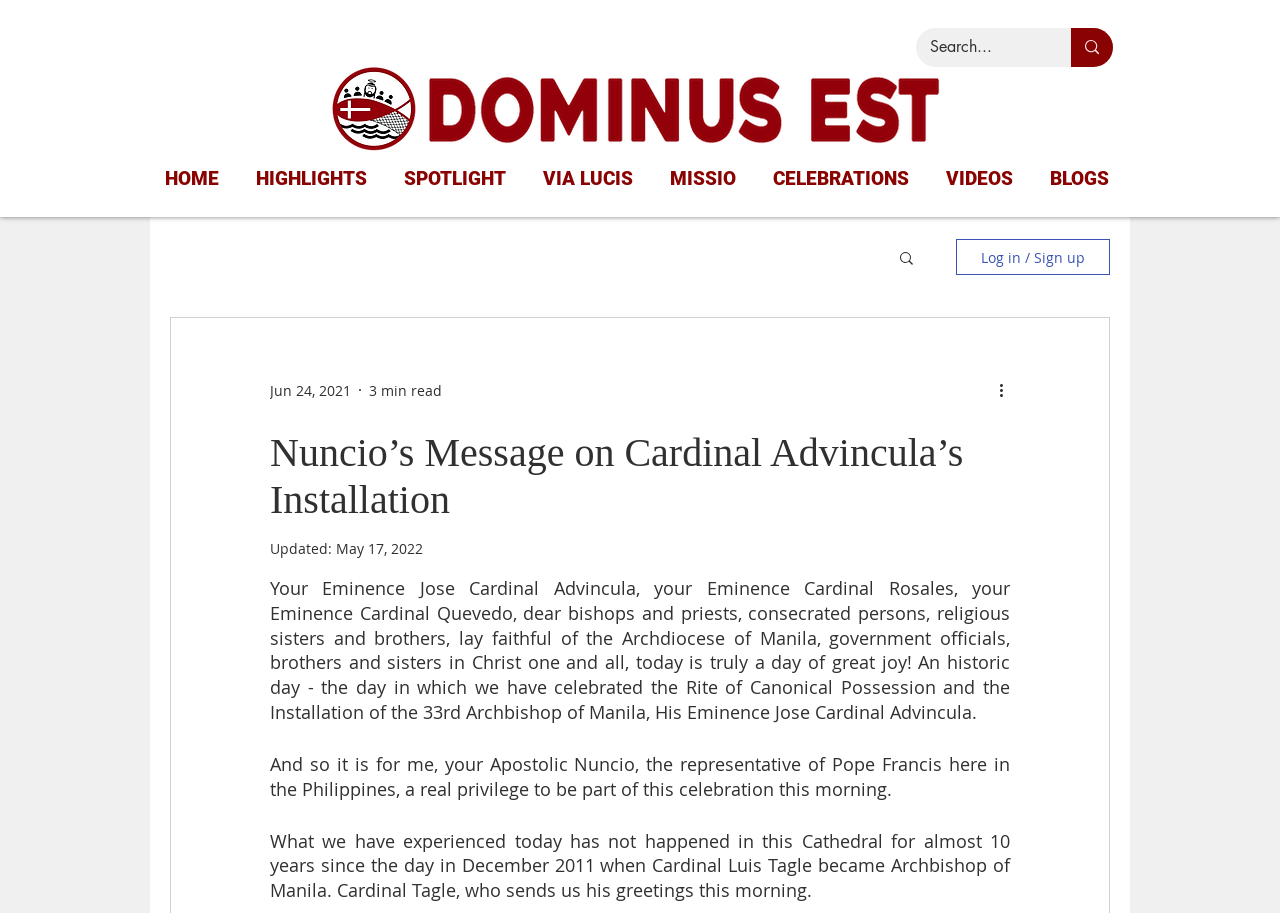What is the text of the webpage's headline?

Nuncio’s Message on Cardinal Advincula’s Installation